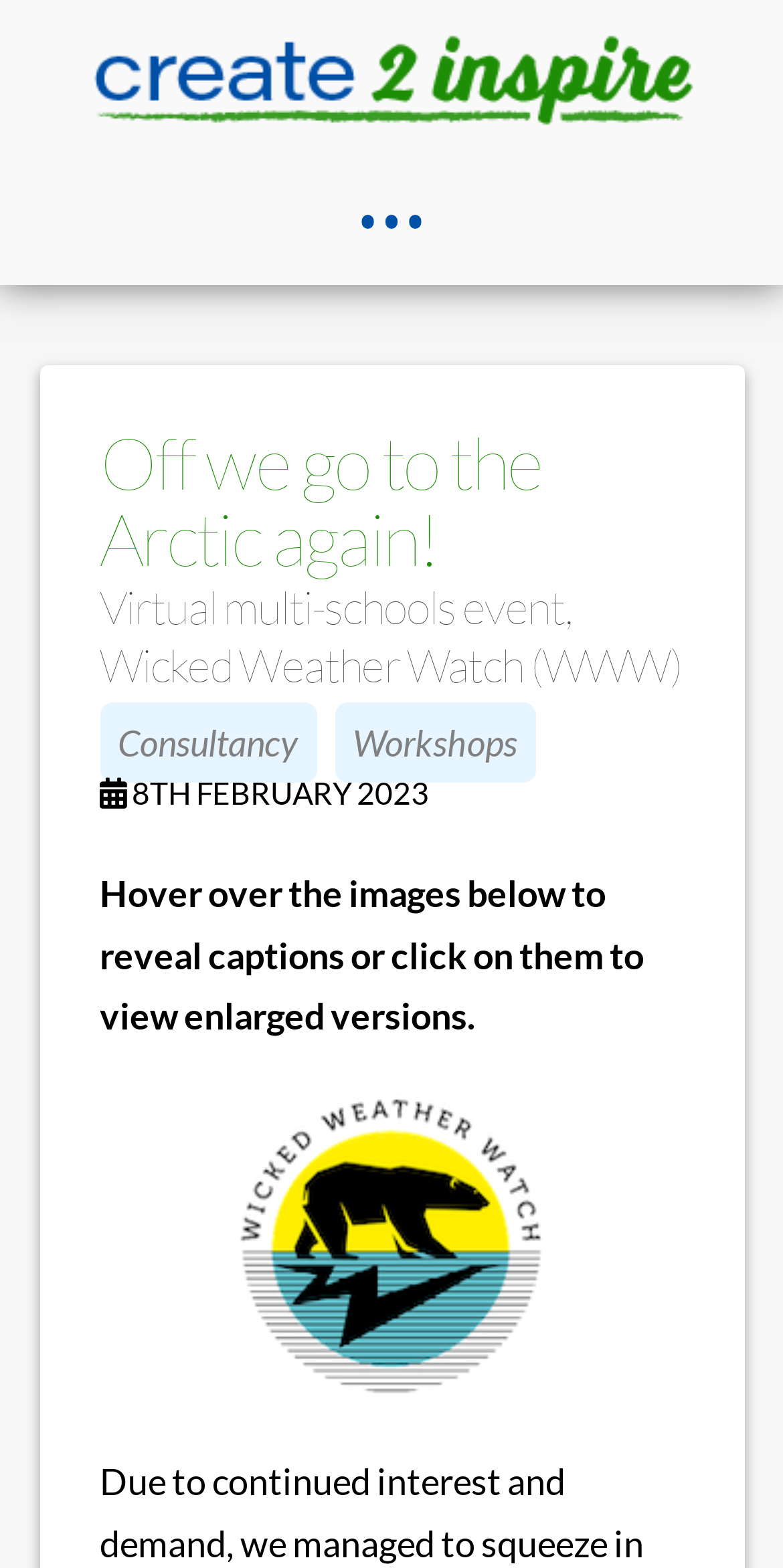Write an extensive caption that covers every aspect of the webpage.

The webpage appears to be an event page for a virtual multi-schools event called "Wicked Weather Watch" (WWW) happening on February 8th, 2023. At the top of the page, there is a large image that spans most of the width, with a link to it. Below the image, there is a header section that contains the title "Off we go to the Arctic again!" and a subtitle "Virtual multi-schools event, Wicked Weather Watch (WWW)". 

To the right of the title, there are two links, "Consultancy" and "Workshops", positioned side by side. Below these links, there is a time indicator showing the event date, "8TH FEBRUARY 2023". 

Further down, there is a paragraph of text that provides instructions on how to interact with the images on the page, stating that hovering over the images will reveal captions, and clicking on them will display enlarged versions.